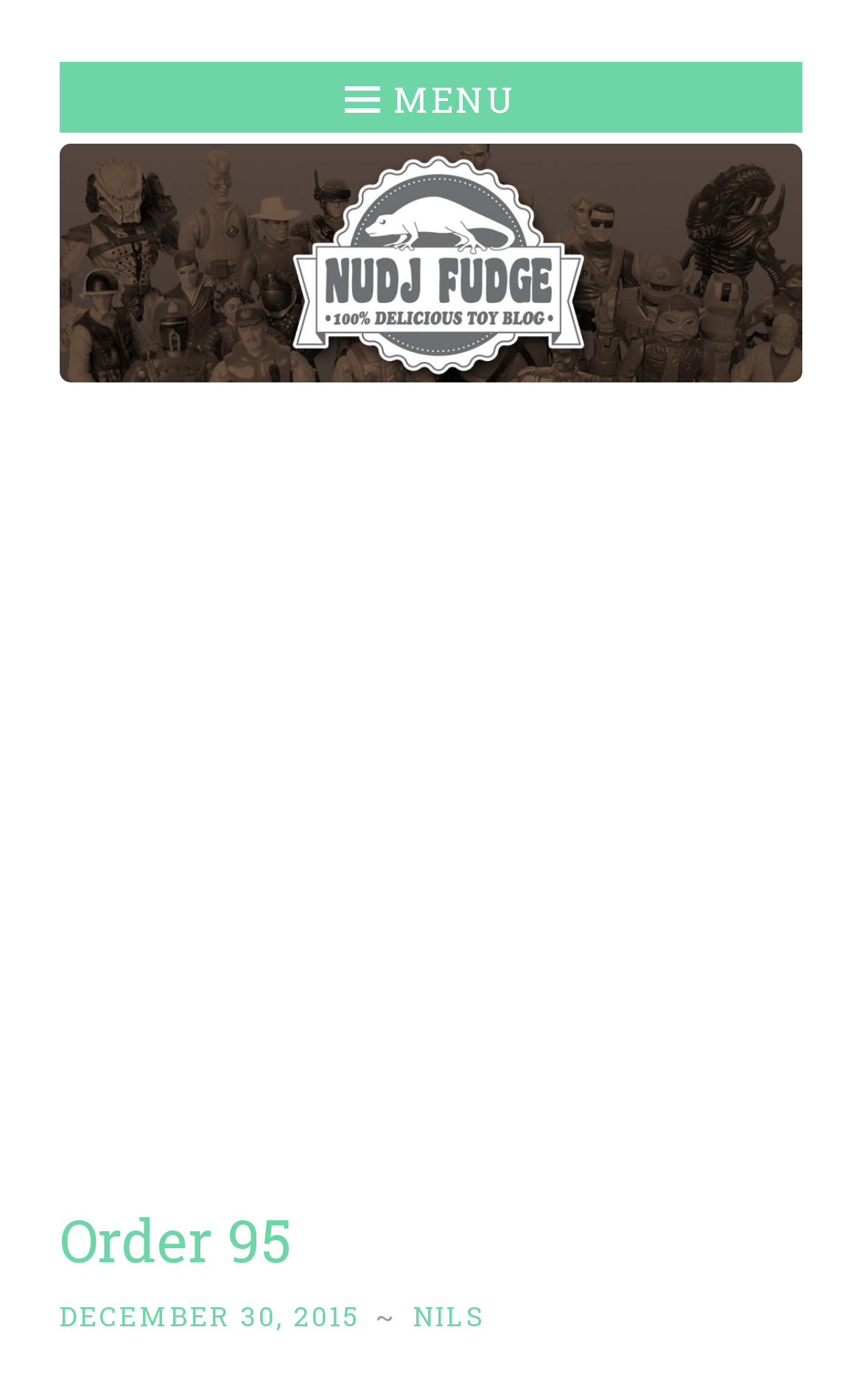What is the headline of the webpage?

Nudj Fudge :: 100% Delicious Toy Blog